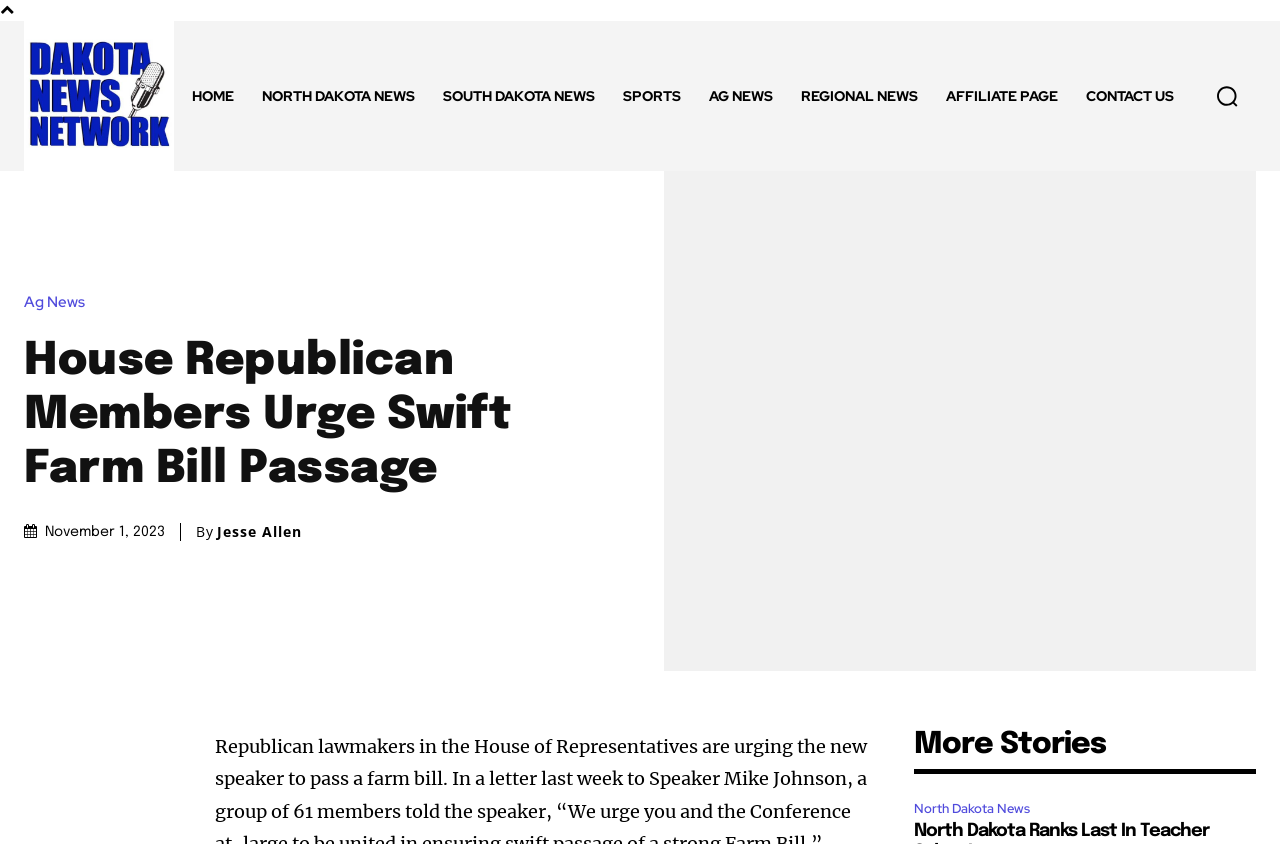Answer the following inquiry with a single word or phrase:
How many sections are there in the webpage?

2